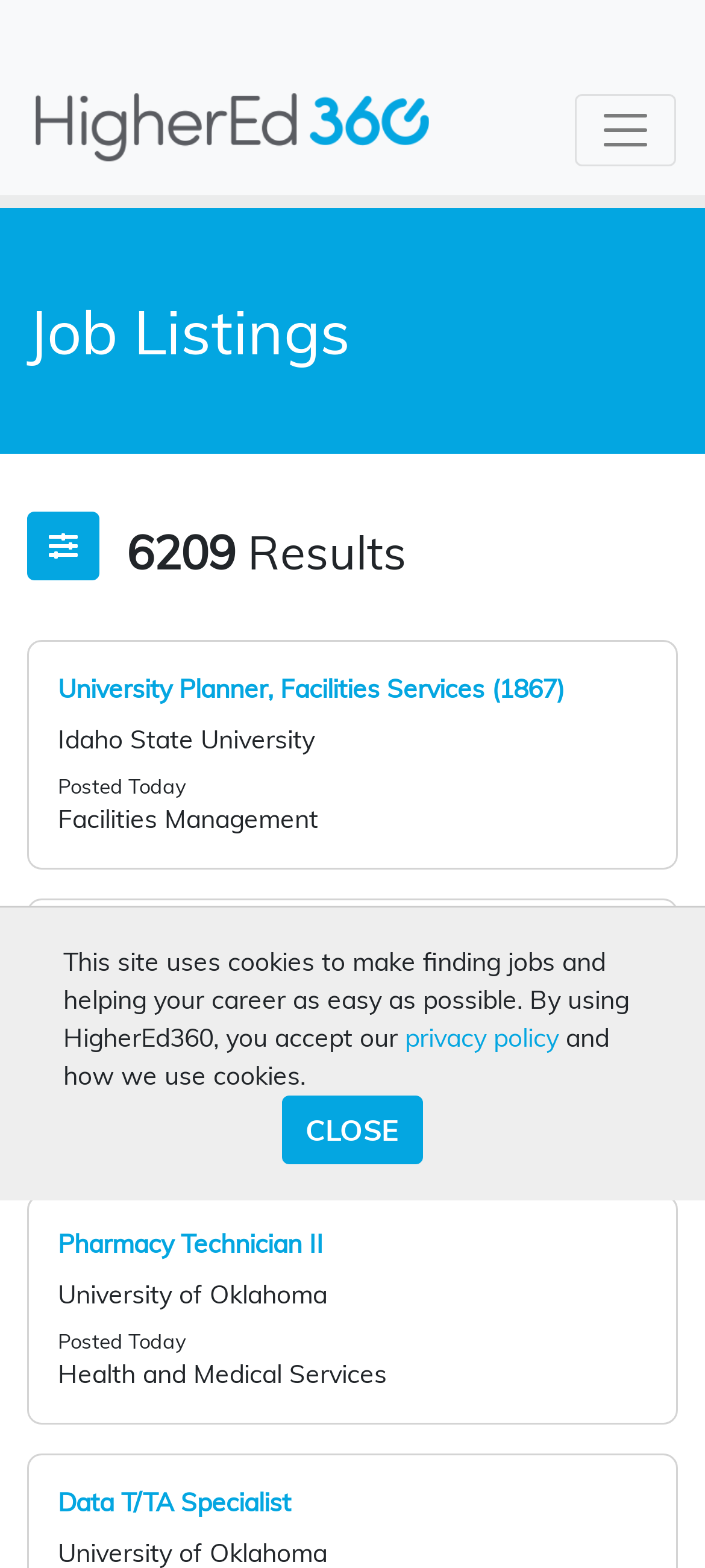Elaborate on the webpage's design and content in a detailed caption.

The webpage is a job listing page with the title "Job Listings" and a total of 6209 results. At the top left, there is a link to "HigherEd360" accompanied by an image with the same name. On the top right, there is a button to toggle navigation. 

Below the title, there is a heading that displays the number of results. Next to it, there is a button to control mobile filters. The job listings are presented in a list format, with each listing consisting of a link to the job title, the university name, the posting date, and the department or category. 

There are multiple job listings on the page, including "University Planner, Facilities Services" at Idaho State University, "Part-Time Lecturer for Department of Social Work AY 24-25" at California State University, East Bay, "Pharmacy Technician II" at the University of Oklahoma, and "Data T/TA Specialist" at an unspecified university. 

At the bottom of the page, there is a notice about the site's use of cookies, with links to the privacy policy and a button to close the notice.